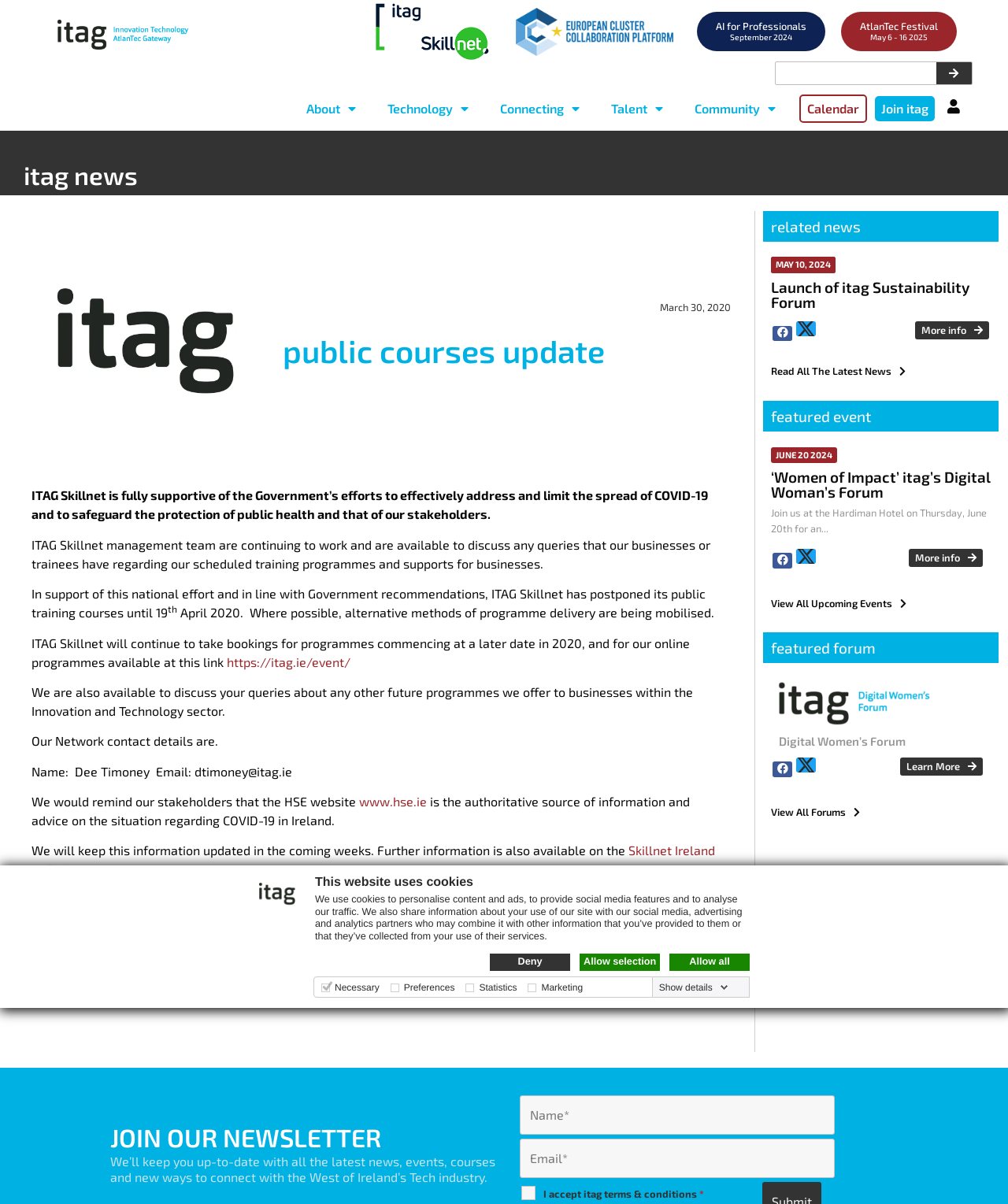Examine the screenshot and answer the question in as much detail as possible: What is the topic of the 'Women of Impact' event?

The webpage features an upcoming event called 'Women of Impact', which is described as itag's Digital Woman's Forum. The event is scheduled to take place on June 20, 2024, at the Hardiman Hotel.